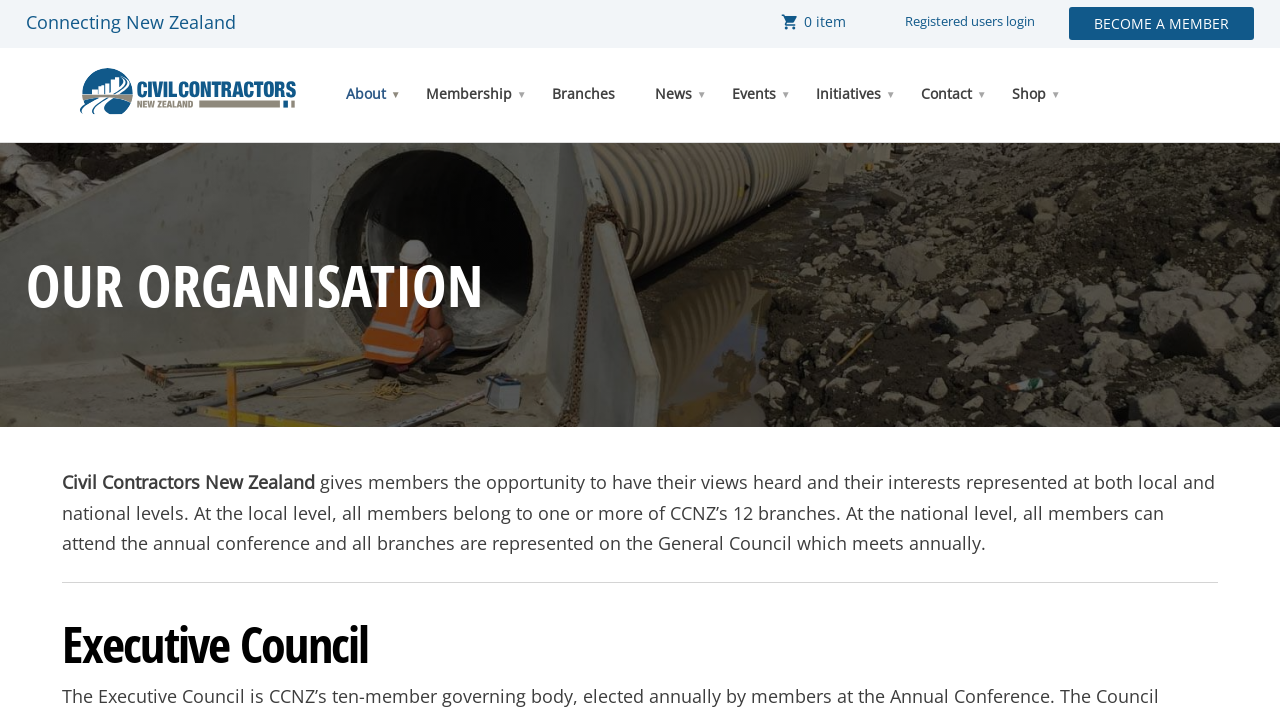What is the name of the organisation? Refer to the image and provide a one-word or short phrase answer.

Civil Contractors New Zealand